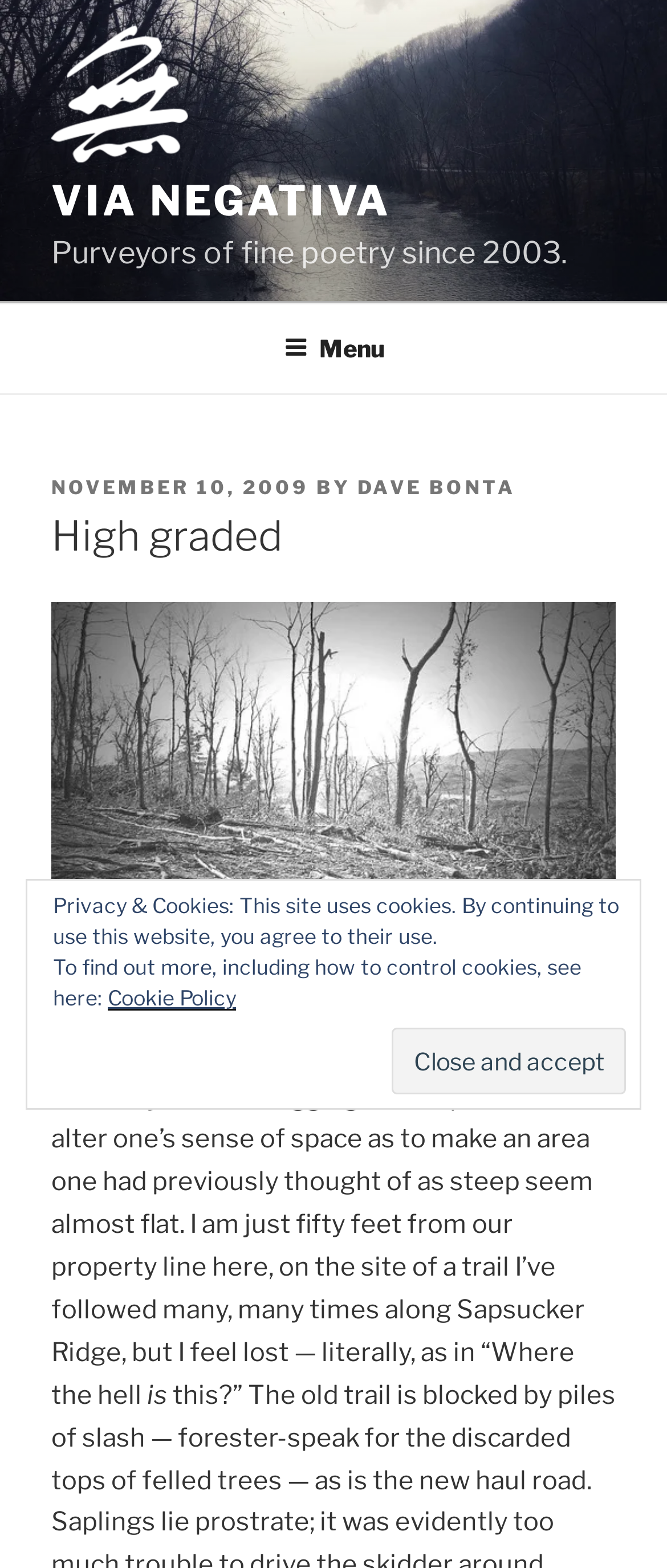Extract the bounding box for the UI element that matches this description: "parent_node: VIA NEGATIVA".

[0.077, 0.016, 0.321, 0.112]